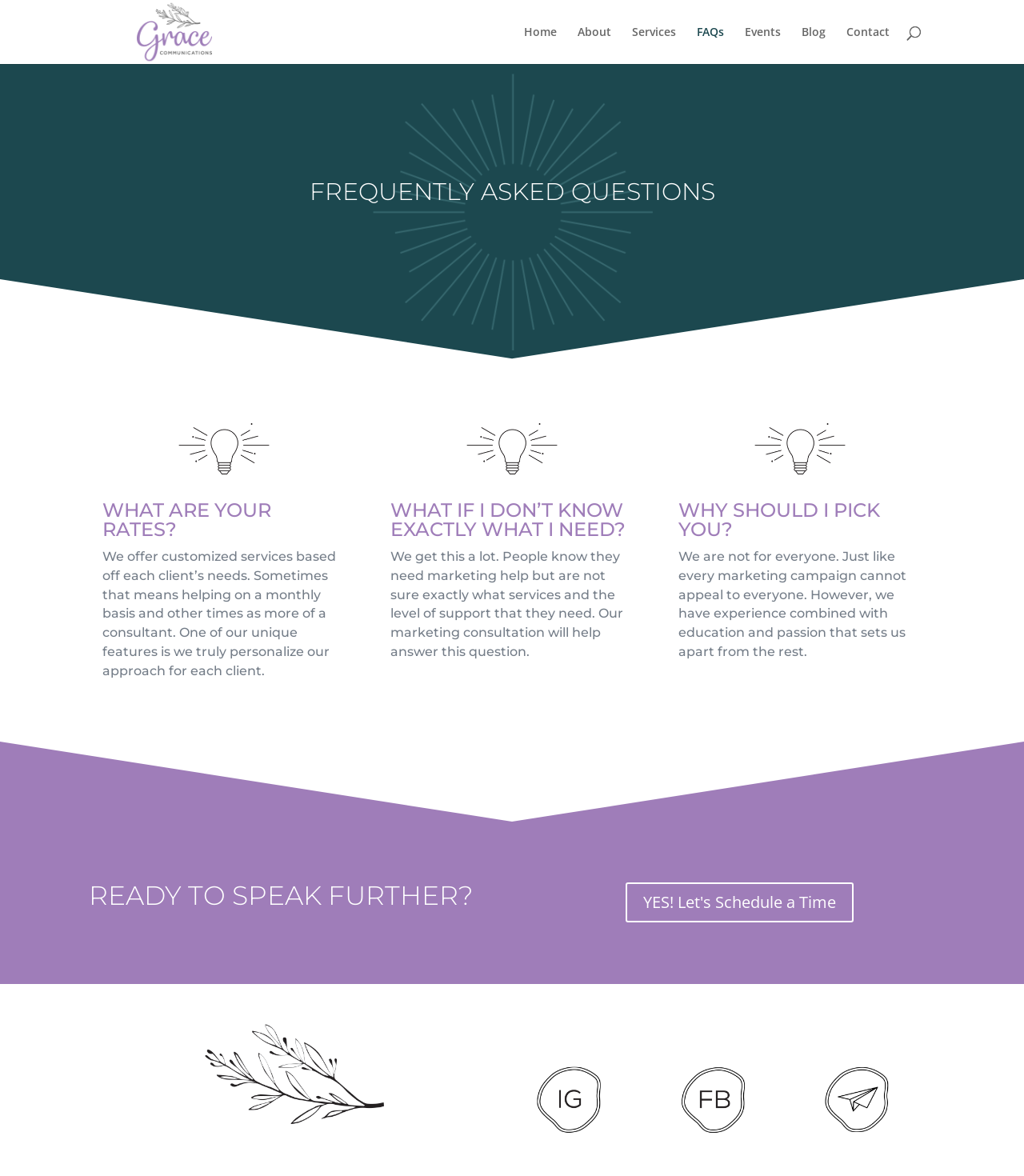What is the purpose of the marketing consultation?
Look at the image and respond with a one-word or short-phrase answer.

To answer questions